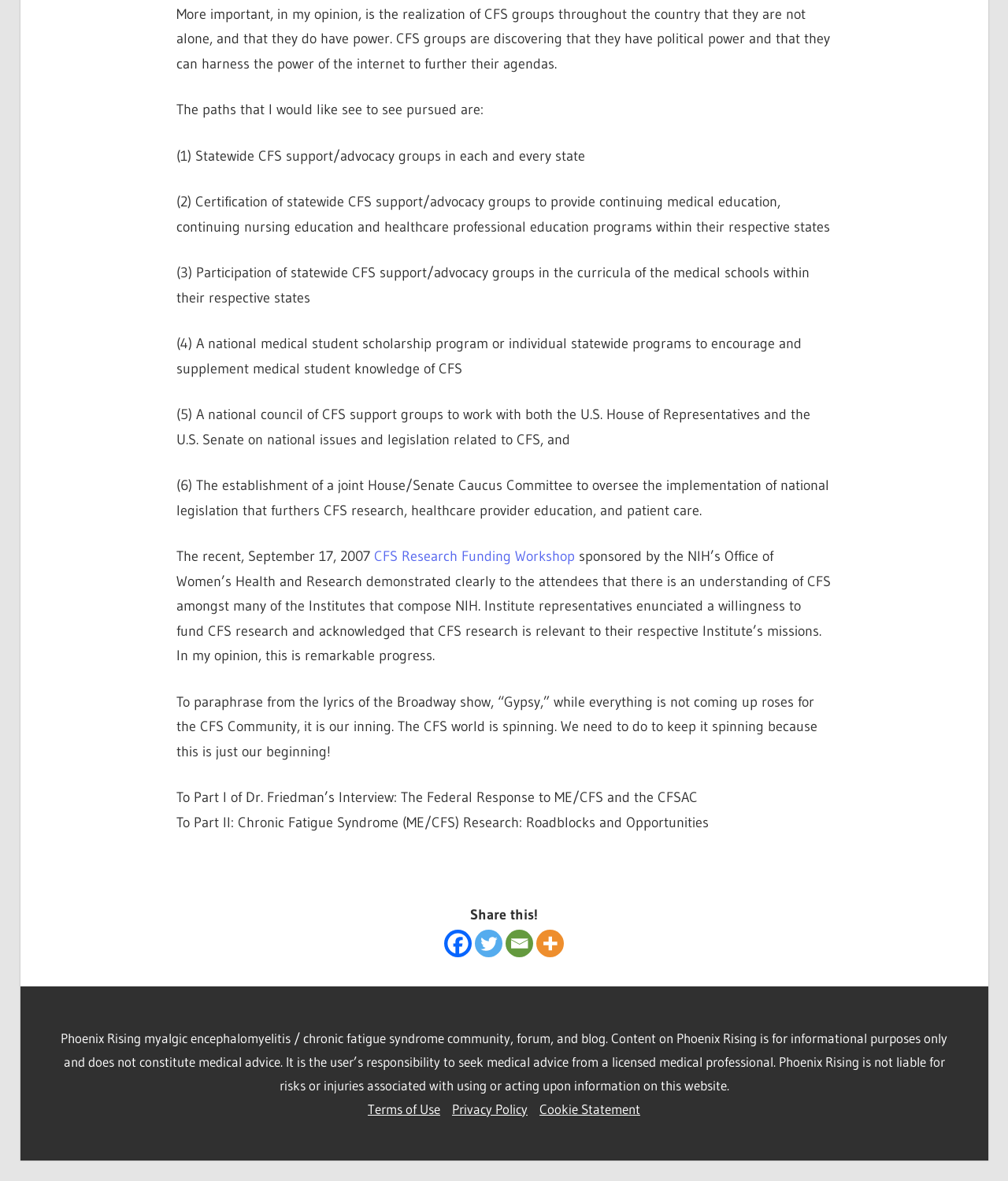Based on what you see in the screenshot, provide a thorough answer to this question: What is the event mentioned in the article?

The event mentioned in the article is the CFS Research Funding Workshop, which was sponsored by the NIH's Office of Women's Health and Research, and took place on September 17, 2007.